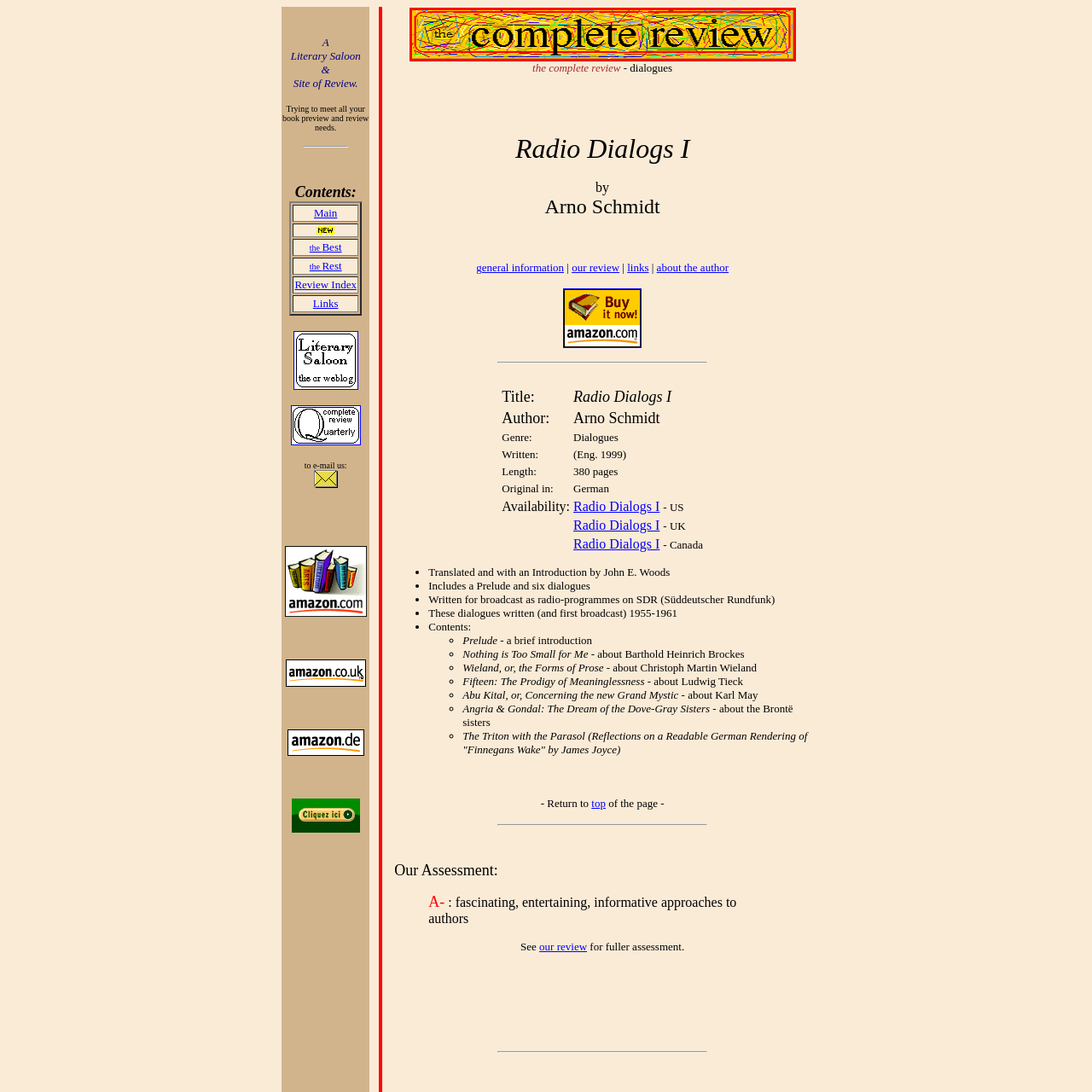Create a detailed narrative of the scene depicted inside the red-outlined image.

The image features a vibrant and eye-catching banner for "the complete review." The design is characterized by a bold and playful font, prominently displaying the title in a striking black color against a bright, yellow background filled with colorful, abstract patterns. The whimsical use of lines and shapes creates a dynamic visual effect, drawing attention to the text. This banner serves to represent an engaging and lively literary platform, focusing on book previews and reviews.